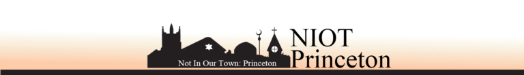What is the broader mission of the initiative?
Please use the image to provide an in-depth answer to the question.

According to the caption, the initiative engages in dialogues around race and privilege, reflecting a broader mission to encourage respect and empathy among community members.